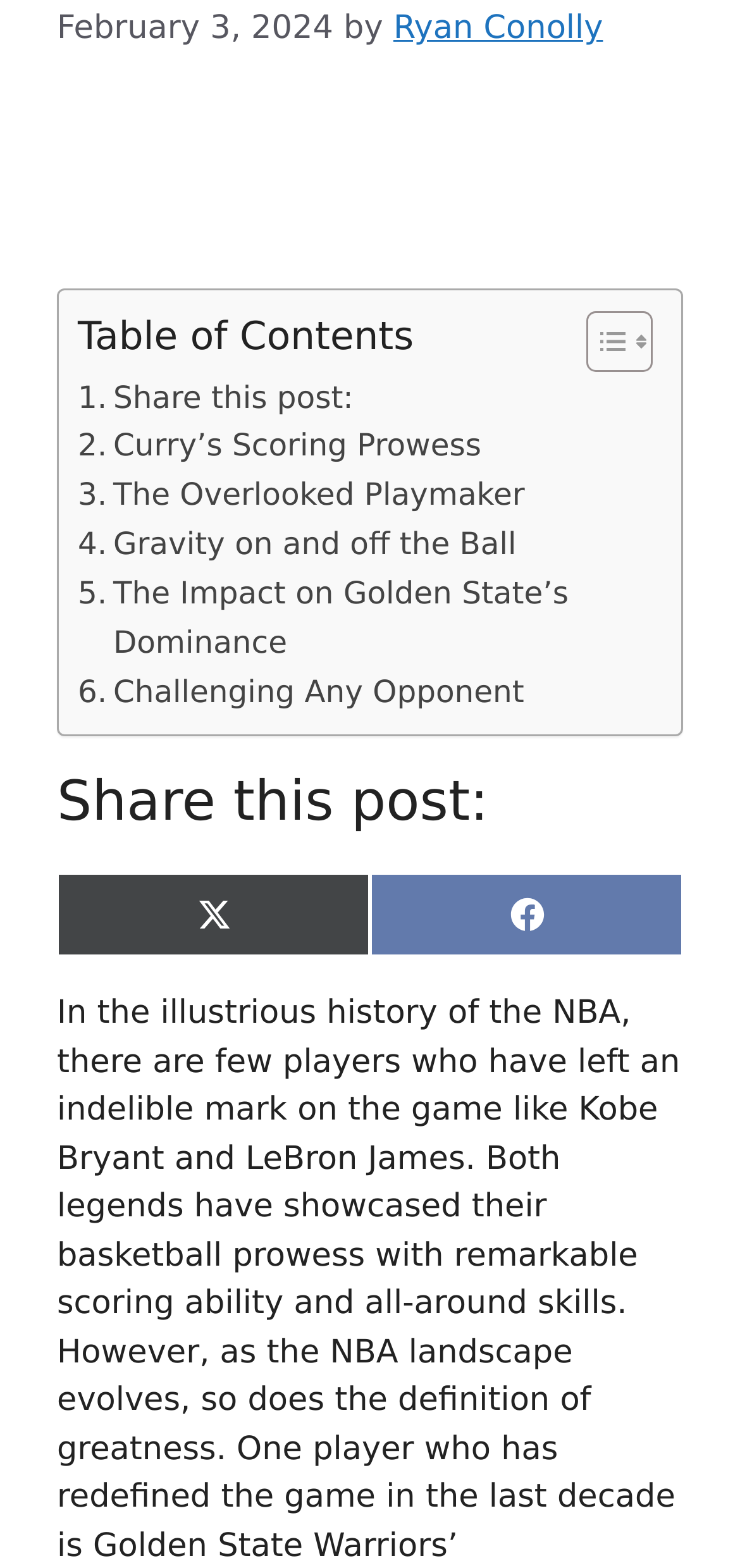Please provide the bounding box coordinates for the element that needs to be clicked to perform the following instruction: "Read The Impact on Golden State’s Dominance". The coordinates should be given as four float numbers between 0 and 1, i.e., [left, top, right, bottom].

[0.105, 0.363, 0.869, 0.426]